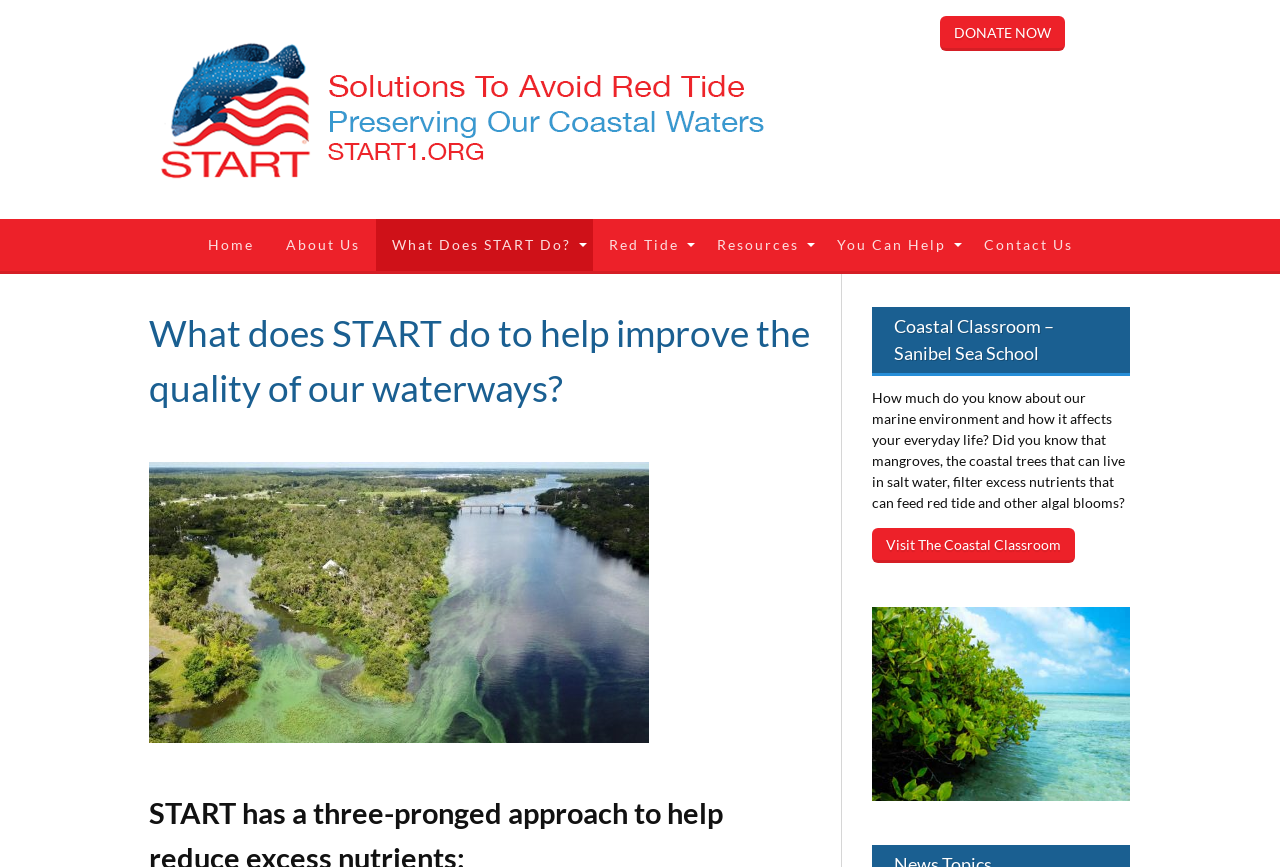Describe all the key features and sections of the webpage thoroughly.

The webpage is about START, a non-profit organization focused on reducing excess nutrients in waterways. At the top left, there is a logo image of START, accompanied by a "DONATE NOW" link to the top right. Below the logo, there is a navigation menu with links to "Home", "About Us", "What Does START Do?", "Red Tide", "Resources", "You Can Help", and "Contact Us".

The main content of the webpage is divided into two sections. The first section has a heading "What does START do to help improve the quality of our waterways?" and explains START's three-pronged approach to reducing excess nutrients: Public Education Program, Water Quality Outreach Program, and Nutrient Control Programs.

The second section has a heading "Nutrients in the waterway" and features an image related to the topic. Below this section, there is a text block that discusses the importance of mangroves in filtering excess nutrients and their impact on marine life. This text block is accompanied by a link to "Visit The Coastal Classroom" and a "Coastal Classroom" link with an associated image.